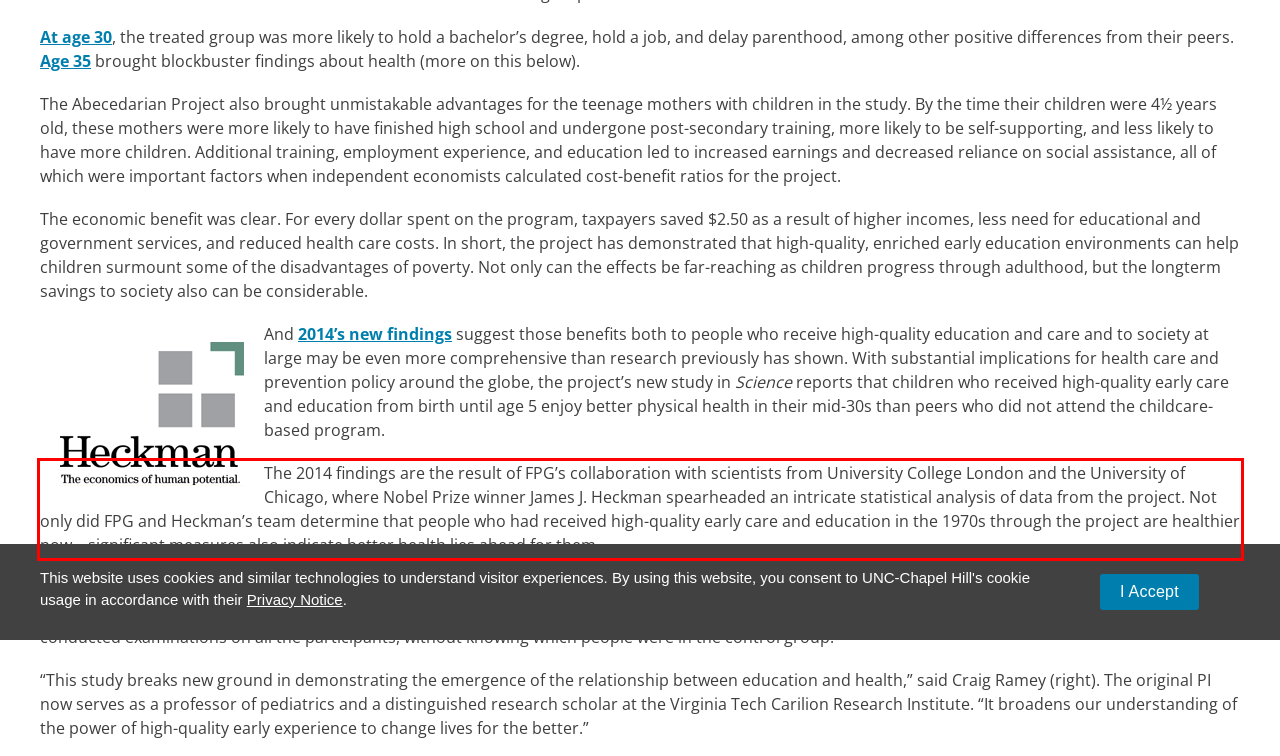Within the screenshot of the webpage, locate the red bounding box and use OCR to identify and provide the text content inside it.

The 2014 findings are the result of FPG’s collaboration with scientists from University College London and the University of Chicago, where Nobel Prize winner James J. Heckman spearheaded an intricate statistical analysis of data from the project. Not only did FPG and Heckman’s team determine that people who had received high-quality early care and education in the 1970s through the project are healthier now—significant measures also indicate better health lies ahead for them.